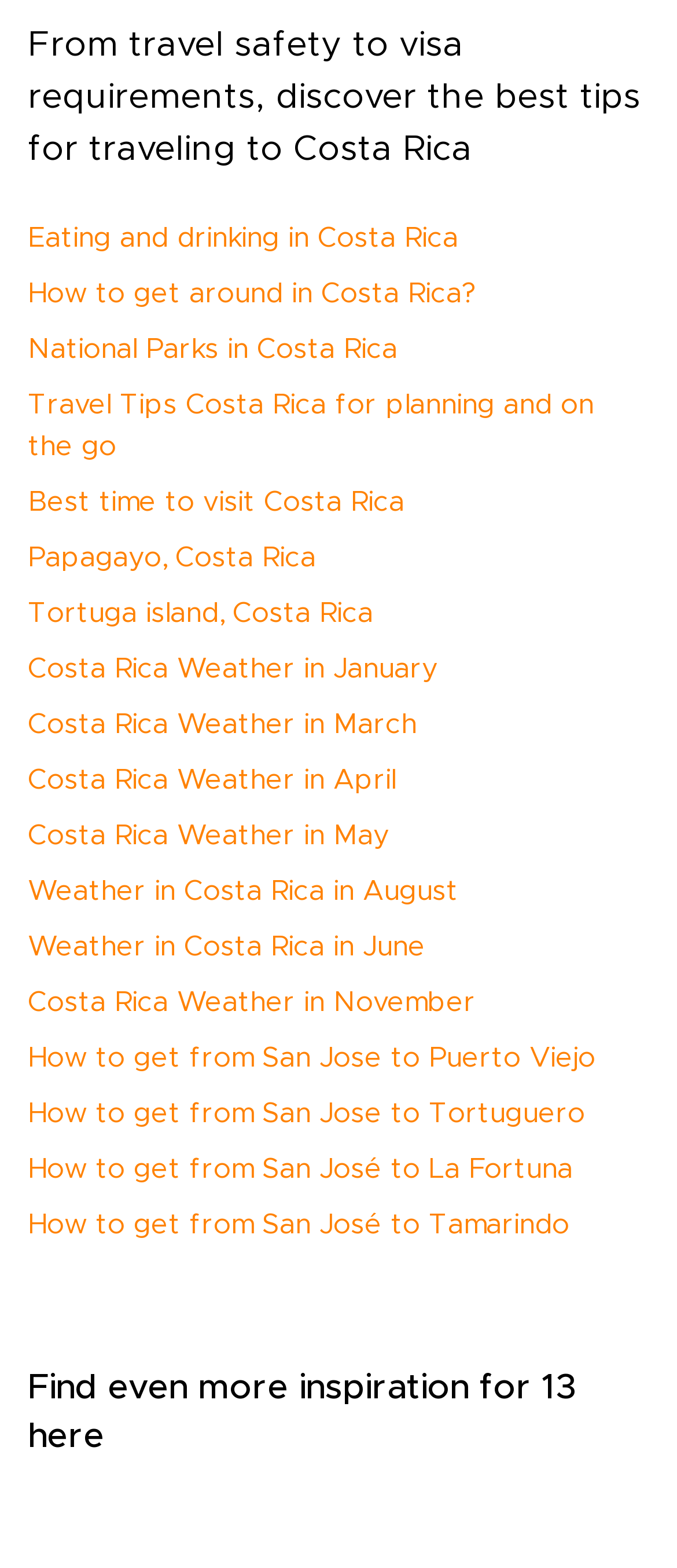What is the most popular time to visit Costa Rica?
Refer to the image and offer an in-depth and detailed answer to the question.

The webpage provides links to weather information for different months, but it does not explicitly state the most popular time to visit Costa Rica.